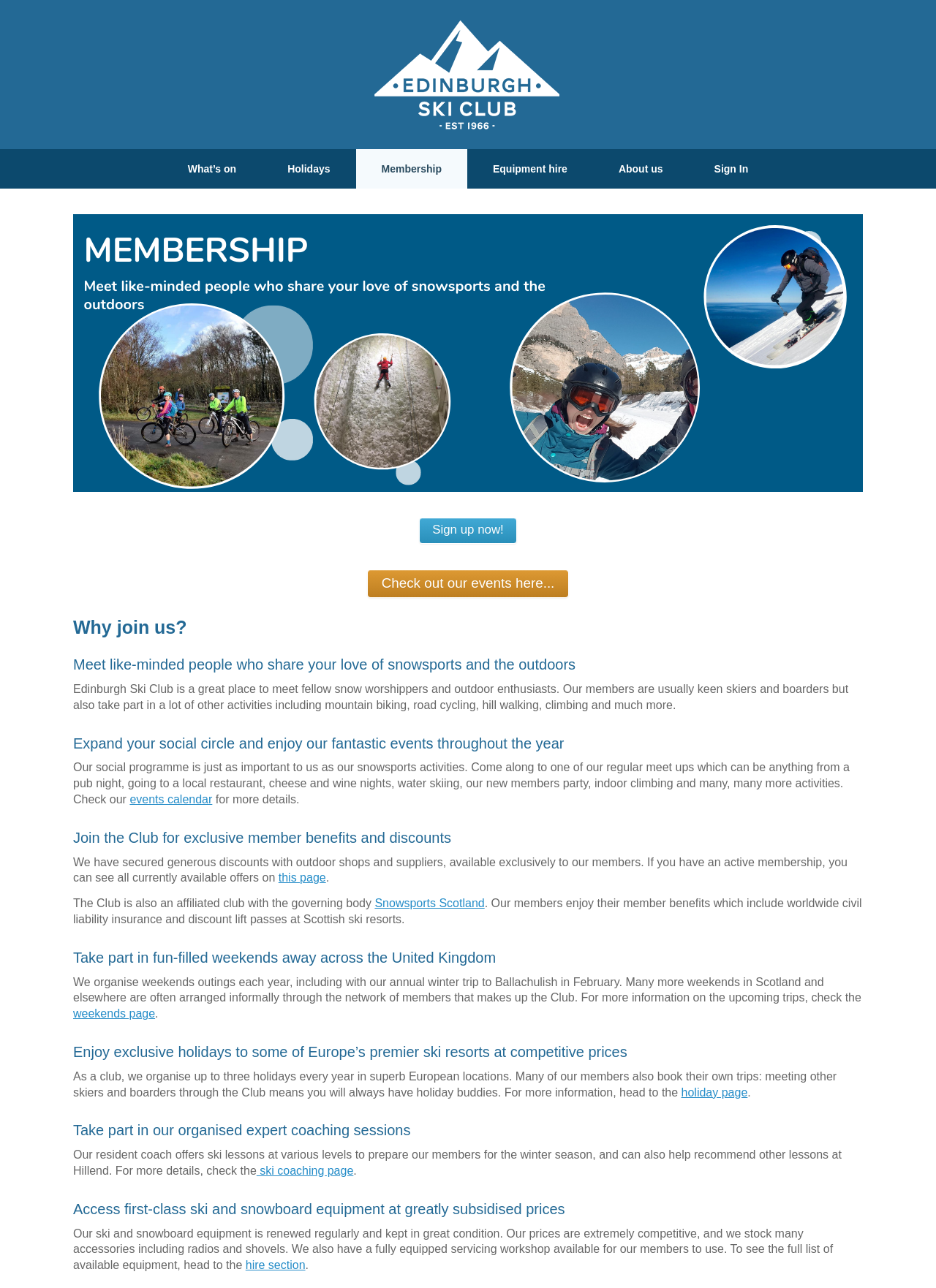Please find the bounding box coordinates of the element's region to be clicked to carry out this instruction: "Visit the holiday page".

[0.728, 0.843, 0.799, 0.853]